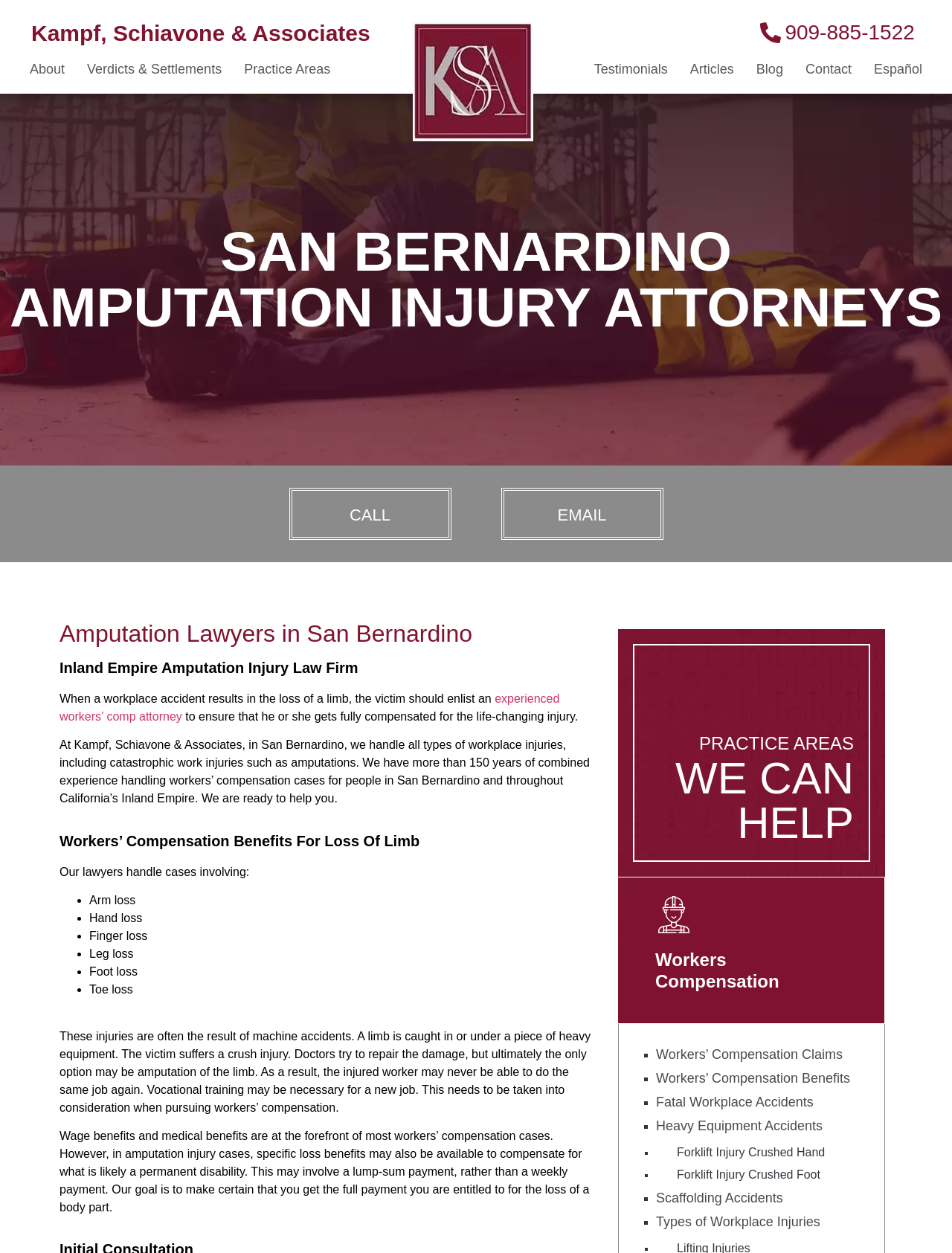Identify the bounding box coordinates for the UI element described as: "Heavy Equipment Accidents".

[0.689, 0.889, 0.893, 0.908]